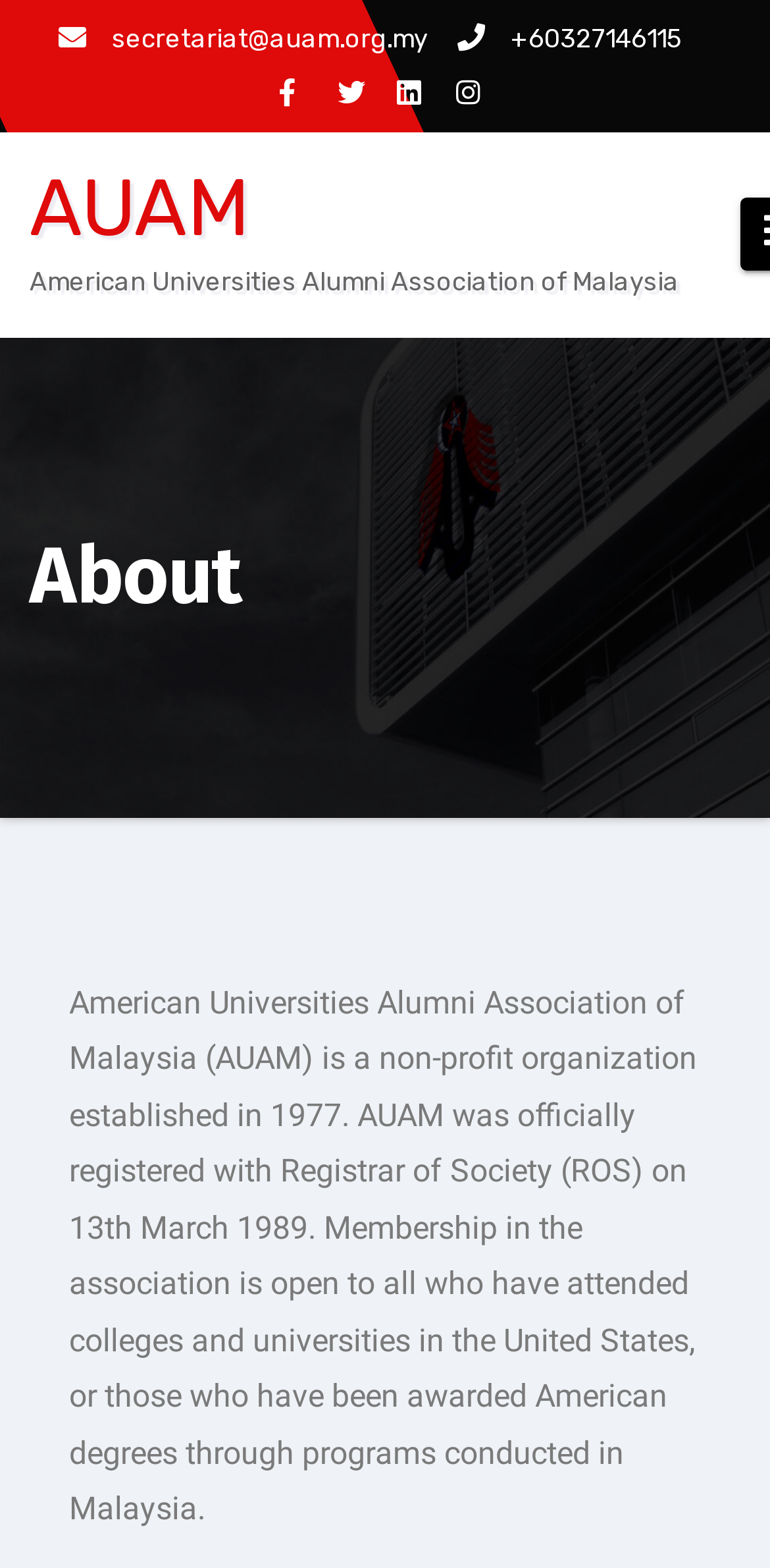Provide the bounding box coordinates for the specified HTML element described in this description: "+60327146115". The coordinates should be four float numbers ranging from 0 to 1, in the format [left, top, right, bottom].

[0.594, 0.015, 0.886, 0.034]